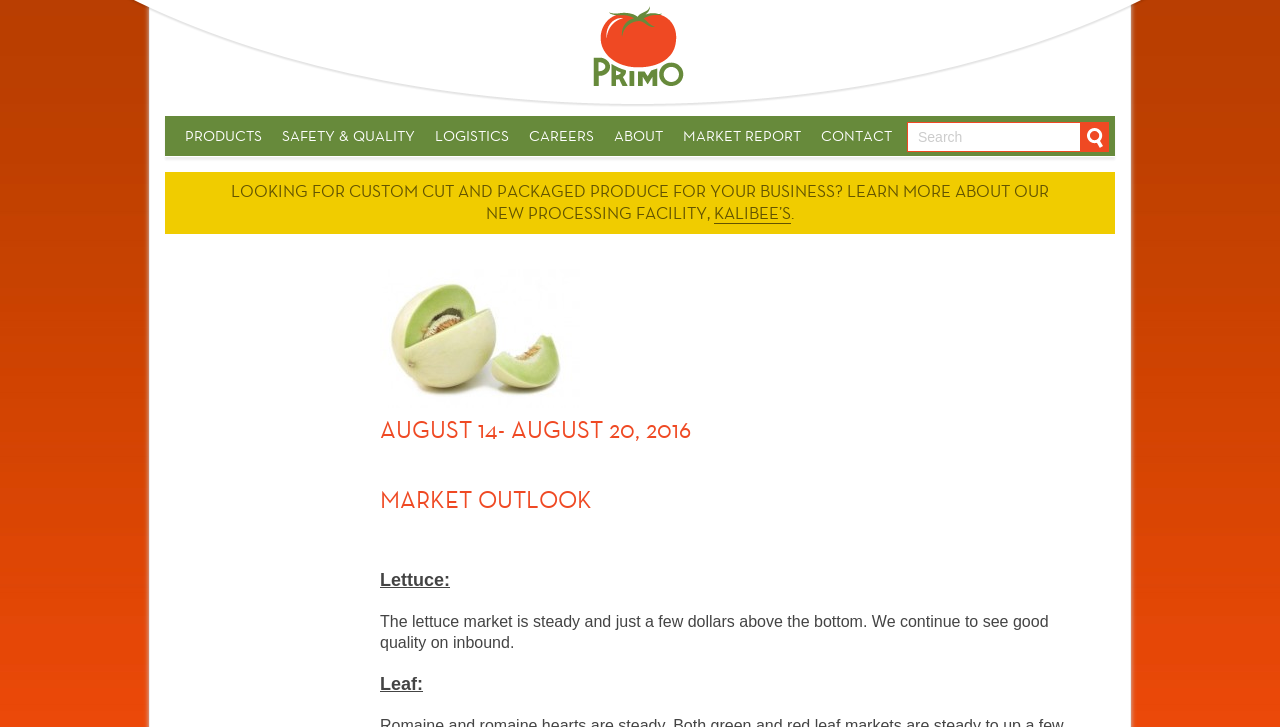Please determine the bounding box coordinates for the UI element described as: "Market Report".

[0.534, 0.16, 0.626, 0.215]